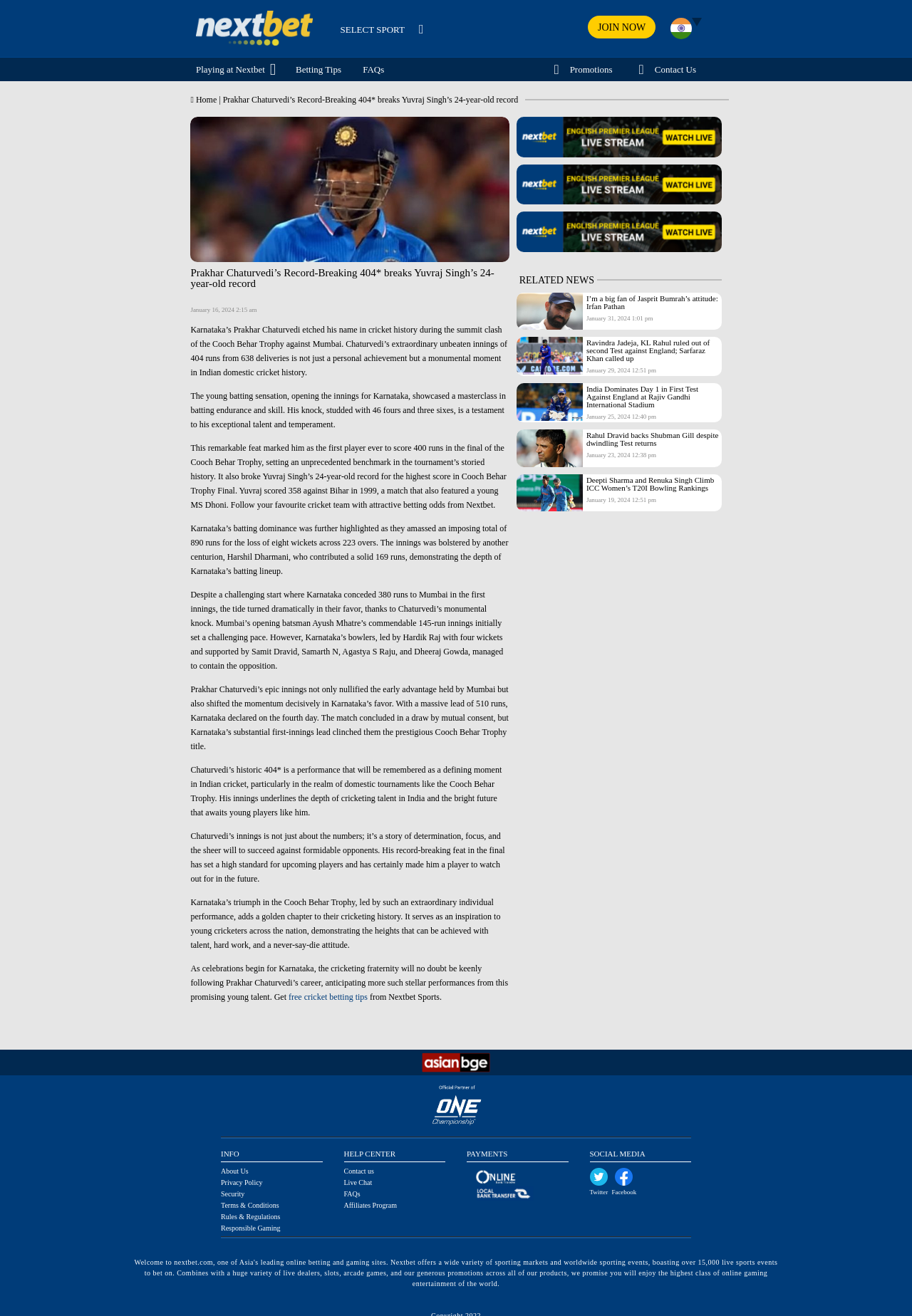Can you find and provide the main heading text of this webpage?

 Home | Prakhar Chaturvedi’s Record-Breaking 404* breaks Yuvraj Singh’s 24-year-old record